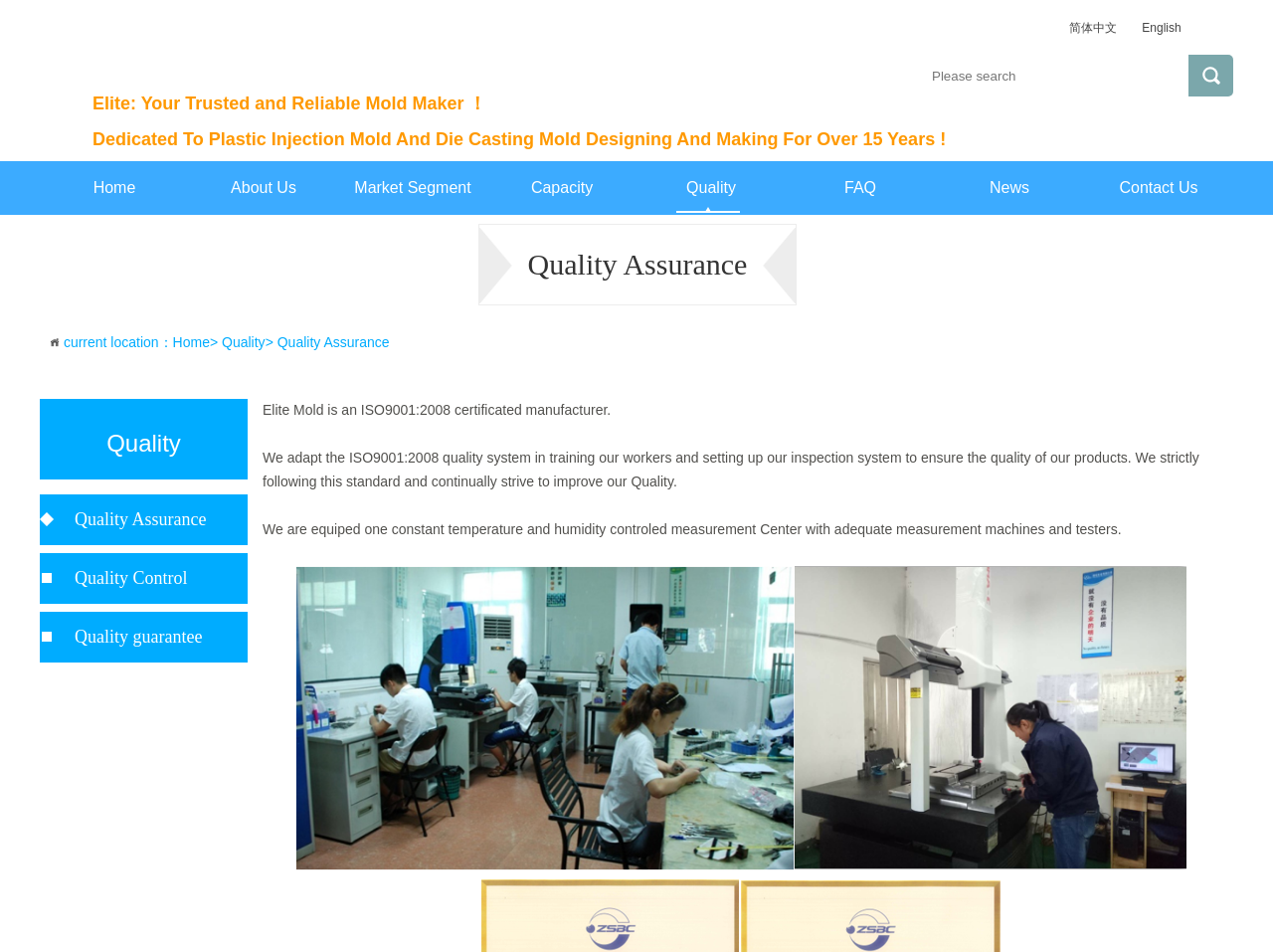What is the name of the mold maker?
Please provide a comprehensive answer based on the information in the image.

The name of the mold maker can be found in the static text 'Elite: Your Trusted and Reliable Mold Maker ！' at the top of the webpage.